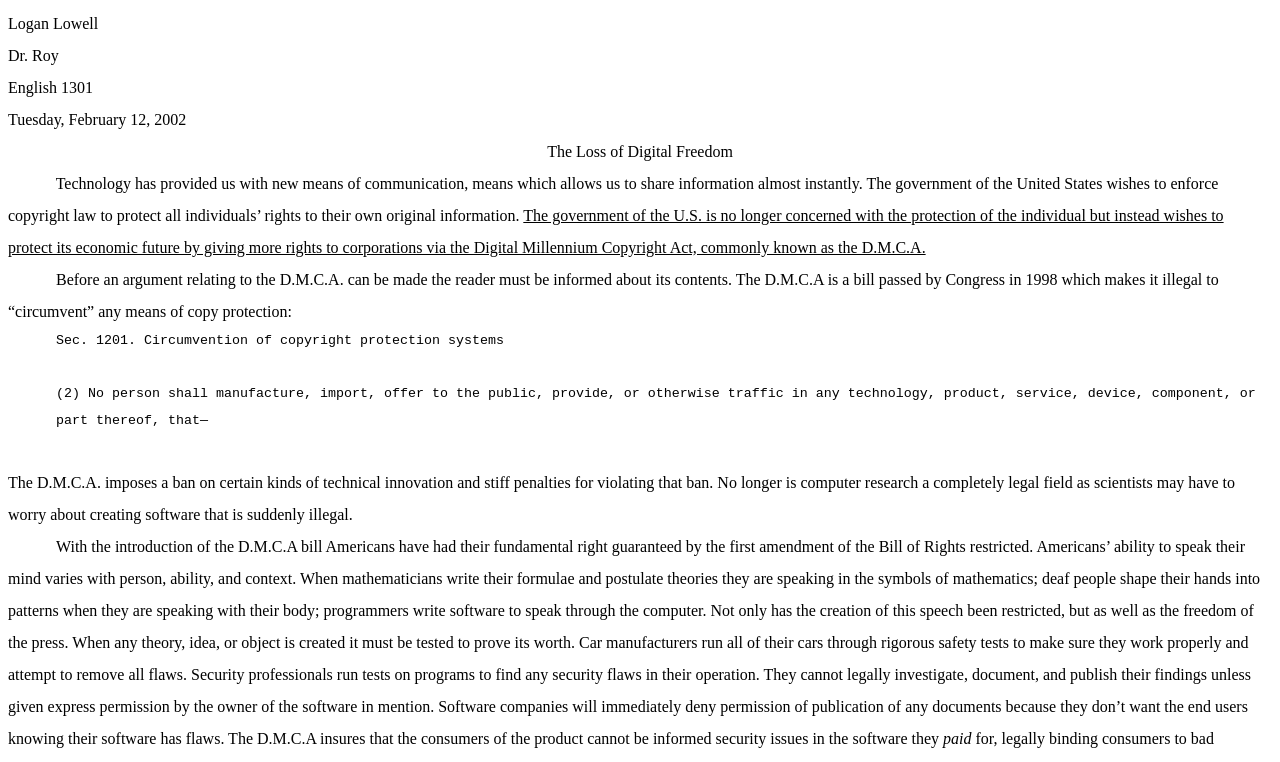Use a single word or phrase to answer the following:
What is the purpose of the Digital Millennium Copyright Act?

To protect corporations' rights